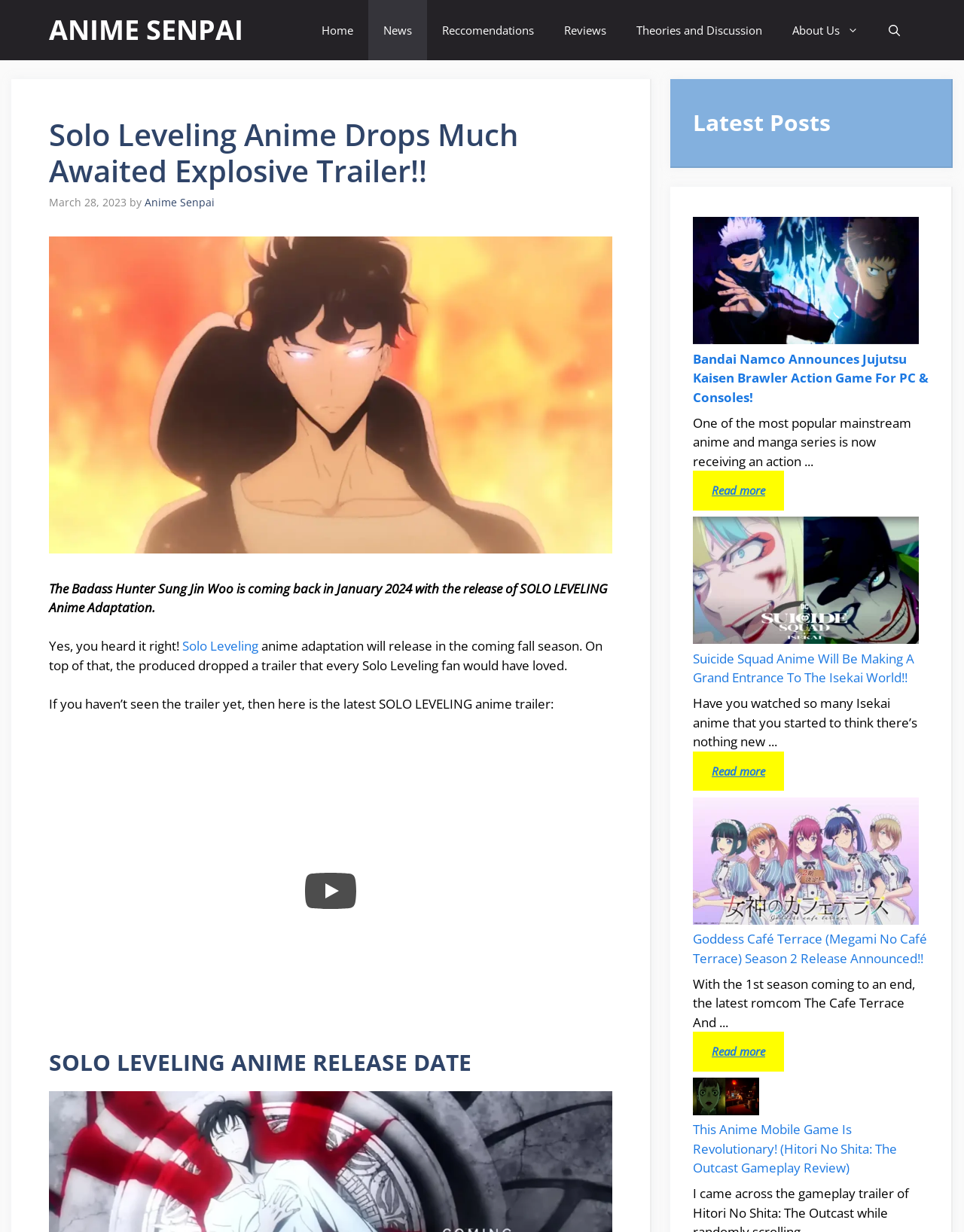Specify the bounding box coordinates for the region that must be clicked to perform the given instruction: "Read more about Bandai Namco Announces Jujutsu Kaisen Brawler Action Game For PC & Consoles!".

[0.738, 0.392, 0.794, 0.404]